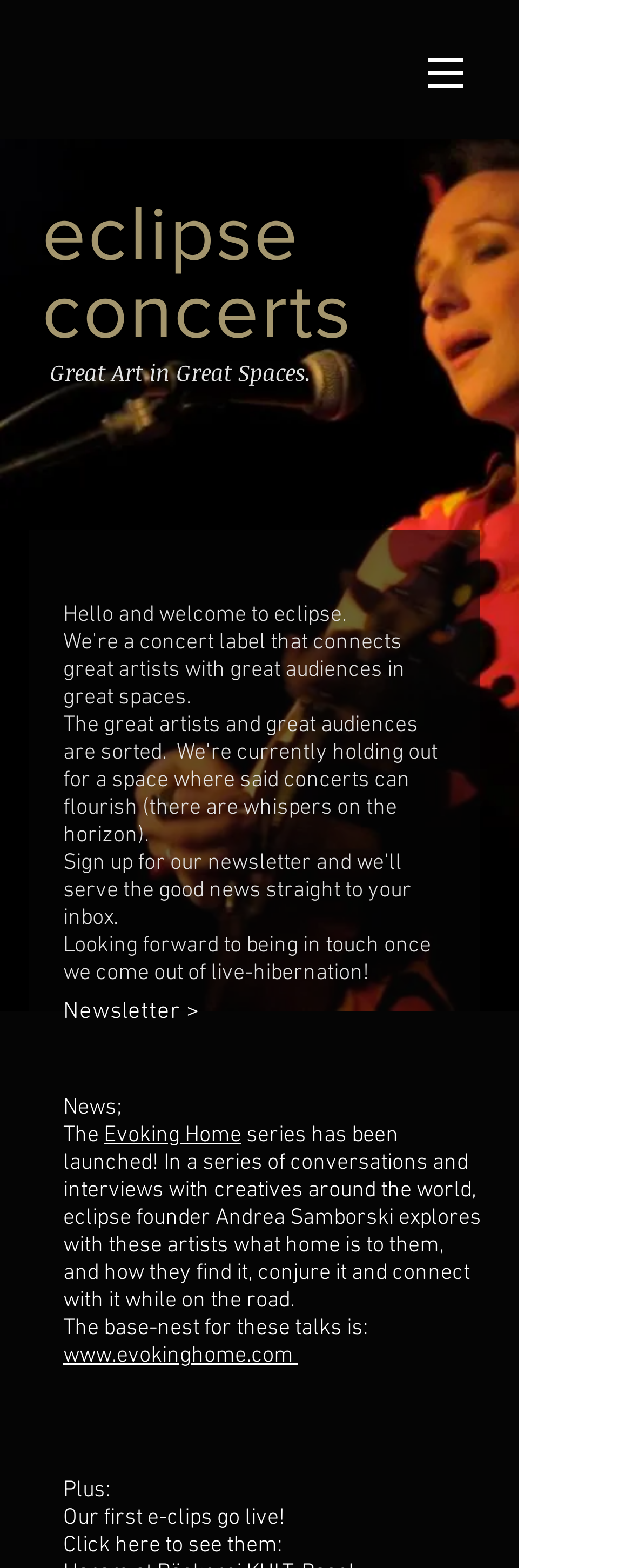Generate a thorough caption detailing the webpage content.

The webpage is titled "HOME | eclipse" and appears to be the official website of eclipse, a concert or event organization. At the top left corner, there is a social bar with a list of social media links. Next to it, on the top right corner, is a site navigation menu with a button that has a popup menu.

Below the navigation menu, there are two headings: "eclipse concerts" and "Great Art in Great Spaces." The "eclipse concerts" heading has a link to a webpage with more information about the concerts. The "Great Art in Great Spaces" heading is a tagline or slogan for the organization.

The main content of the webpage is a welcome message that reads "Hello and welcome to eclipse. Looking forward to being in touch once we come out of live-hibernation!" Below this message, there is a link to a newsletter and a brief update about the organization's plans.

Further down the page, there are several paragraphs of text that discuss the organization's projects, including the launch of a new series called "Evoking Home," which features conversations with creatives around the world about what home means to them. There is also a link to the website for this series, www.evokinghome.com.

Throughout the page, there are several static text elements that provide additional information and context about the organization and its projects. There is also an image on the page, but its content is not specified. Overall, the webpage appears to be a hub for information about eclipse and its various projects and initiatives.